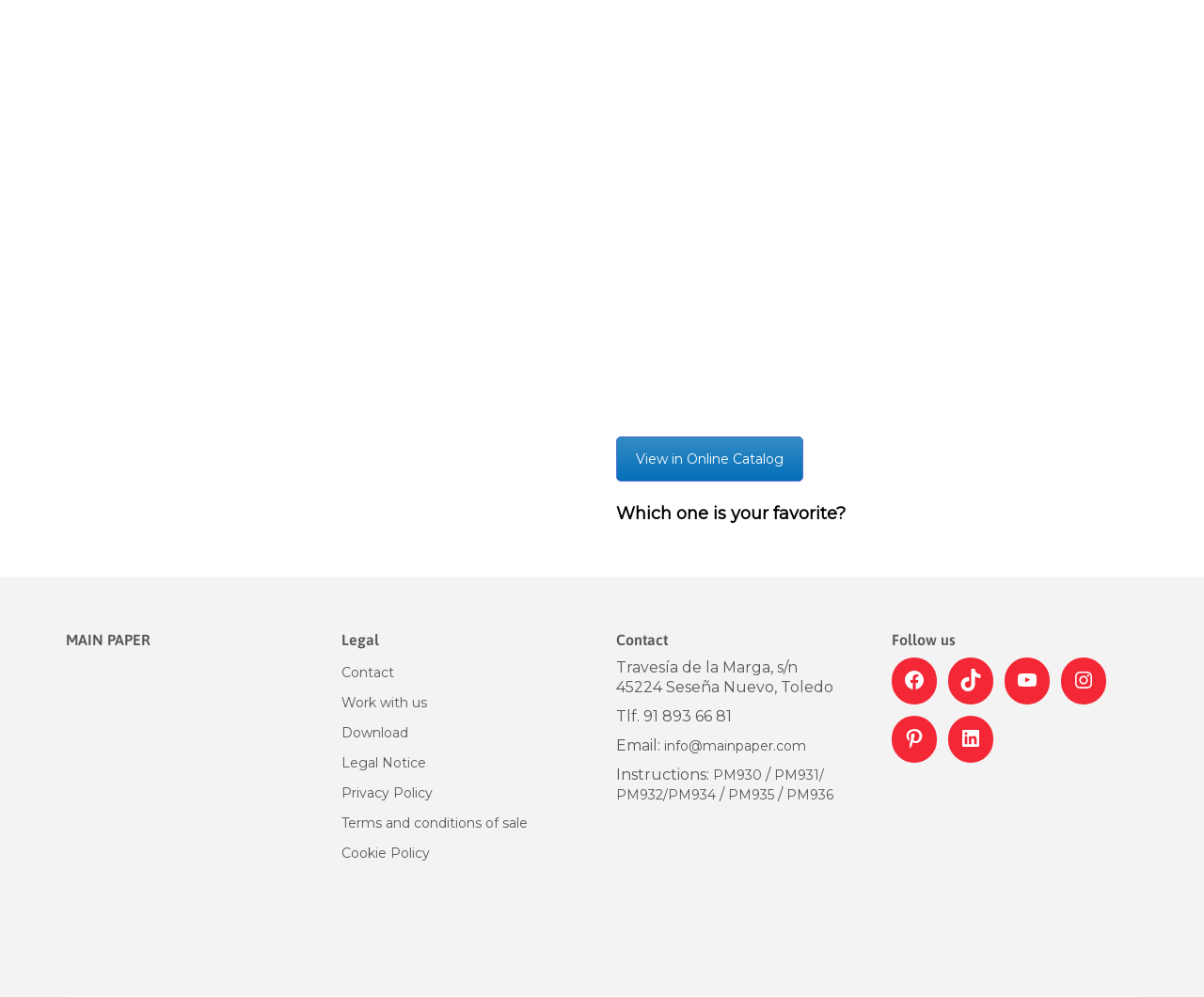Determine the bounding box for the UI element that matches this description: "antrimdemsmich@gmail.com".

None